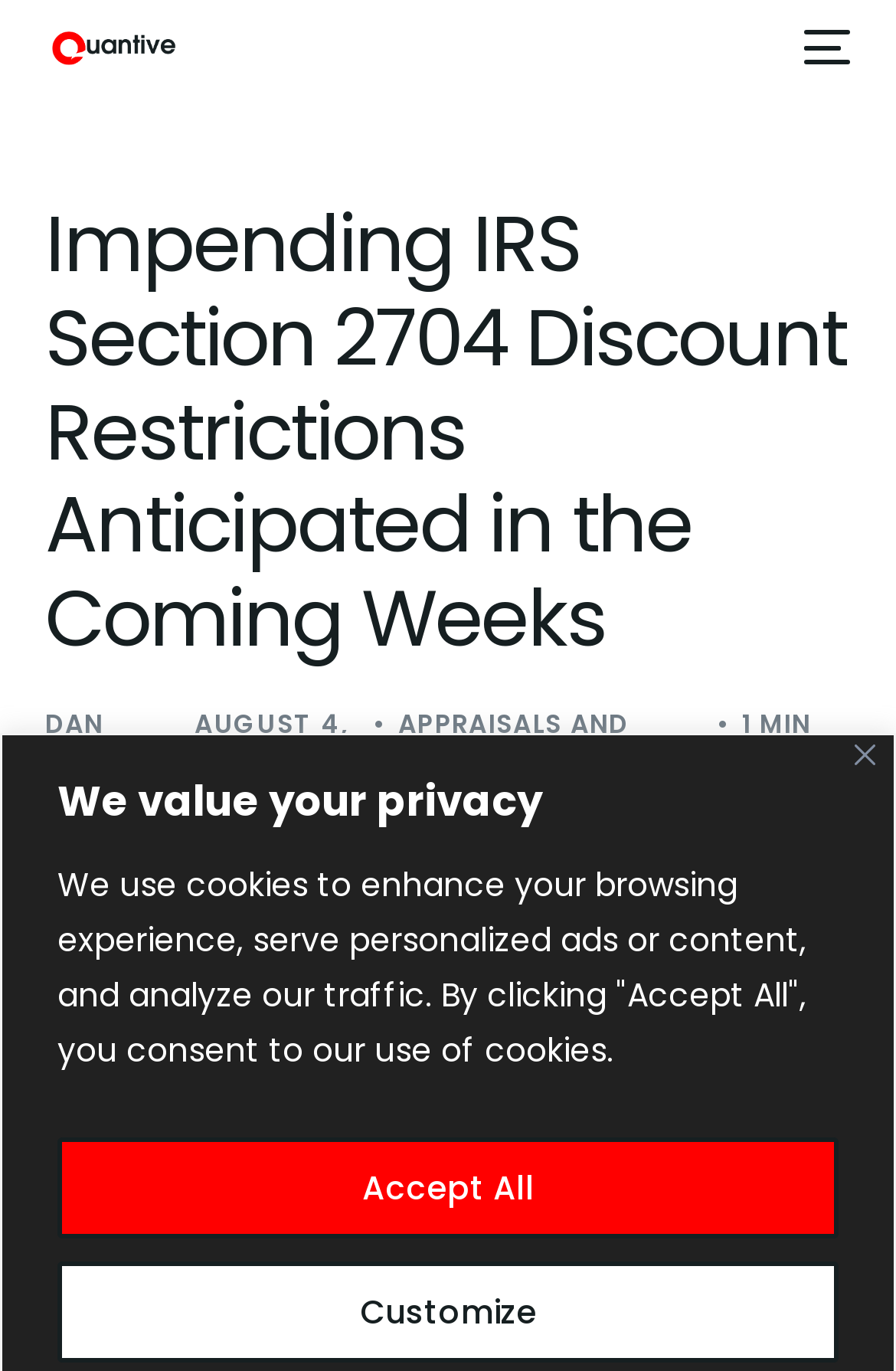Find the bounding box coordinates of the clickable region needed to perform the following instruction: "go to home page". The coordinates should be provided as four float numbers between 0 and 1, i.e., [left, top, right, bottom].

[0.025, 0.159, 0.975, 0.267]